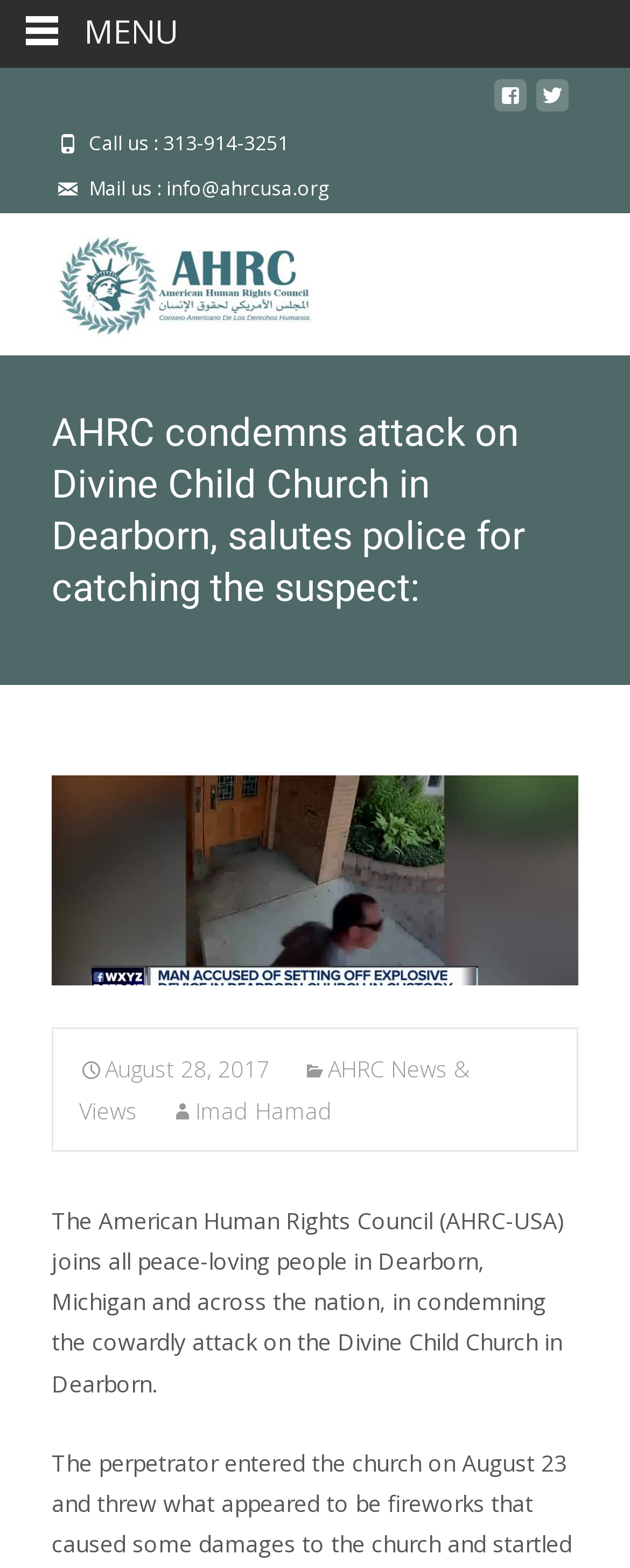Please provide a short answer using a single word or phrase for the question:
What is the name of the organization?

American Human Rights Council